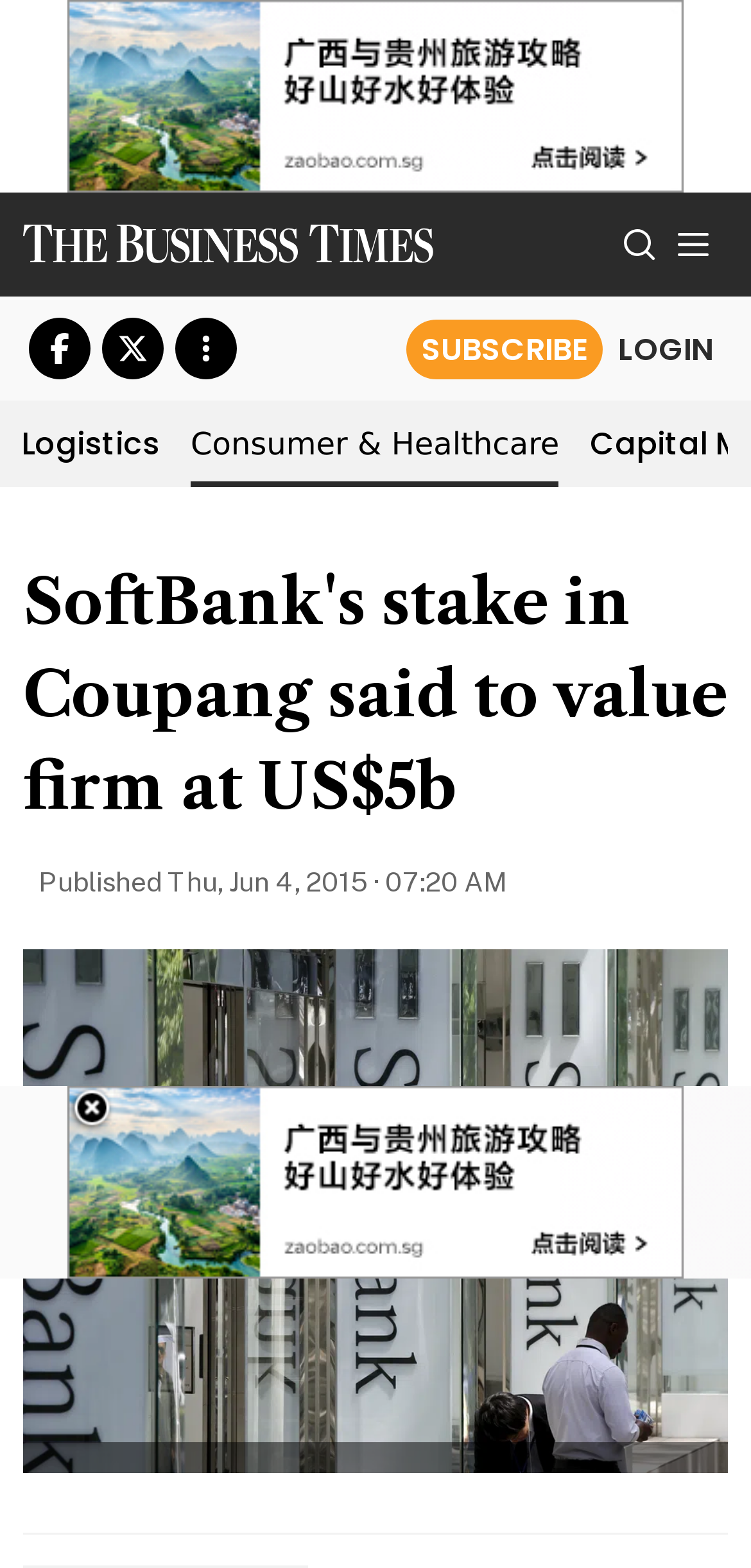What is the time of publication of the article?
Answer briefly with a single word or phrase based on the image.

07:20 AM